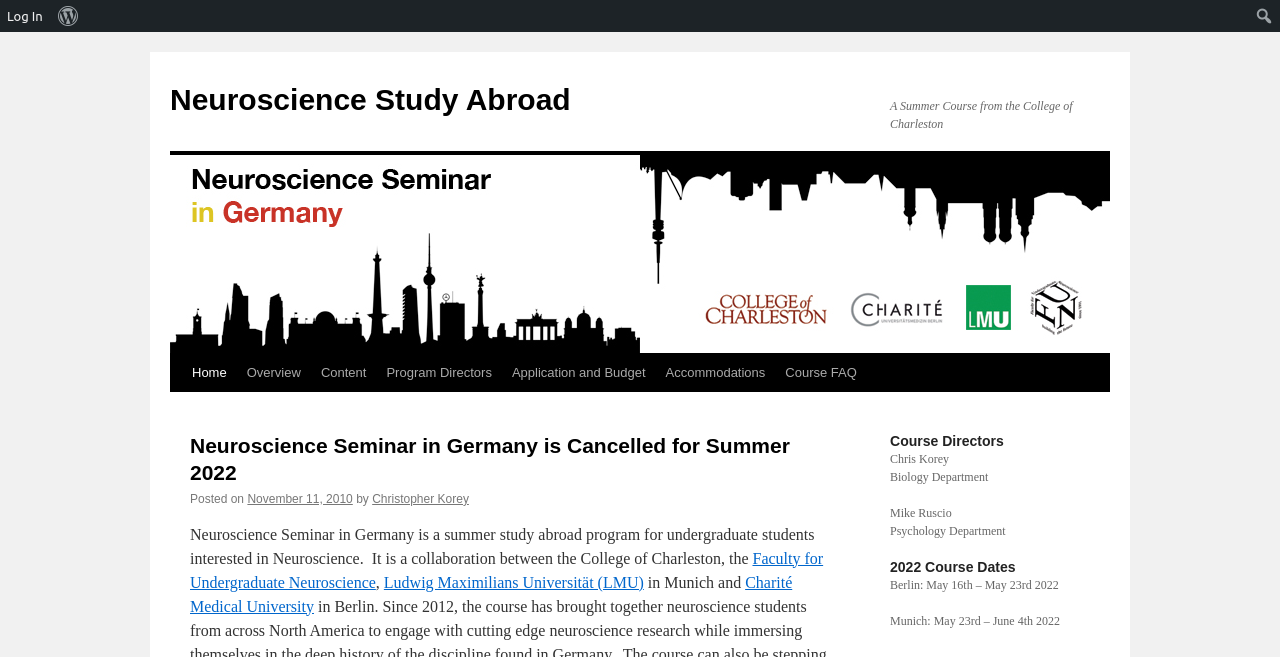Identify and provide the bounding box coordinates of the UI element described: "Log In". The coordinates should be formatted as [left, top, right, bottom], with each number being a float between 0 and 1.

[0.0, 0.0, 0.04, 0.049]